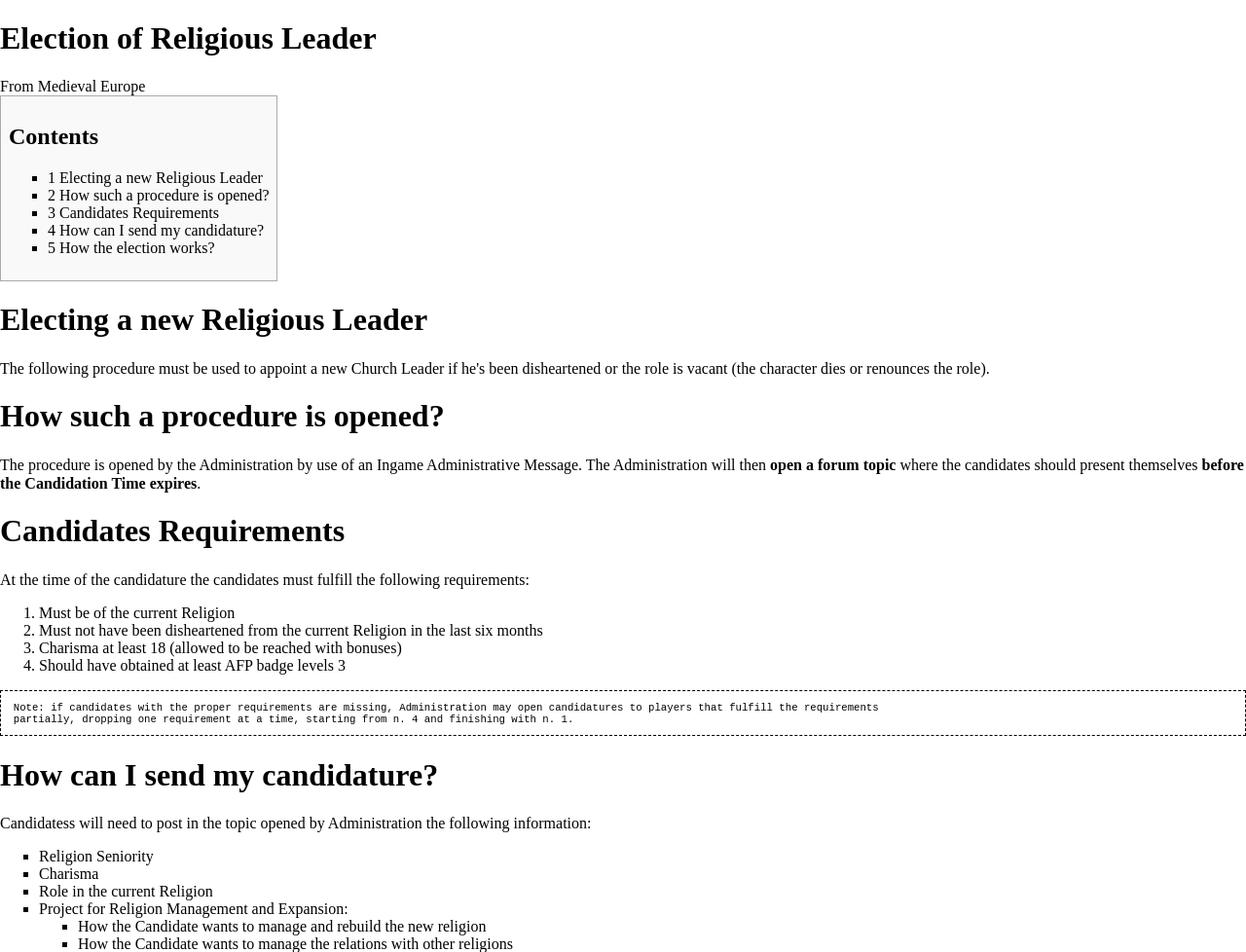What happens if there are no candidates with the proper requirements?
Look at the screenshot and provide an in-depth answer.

According to the webpage, if there are no candidates with the proper requirements, the Administration may open candidatures to players who fulfill the requirements partially, dropping one requirement at a time, starting from the fourth requirement and finishing with the first requirement.